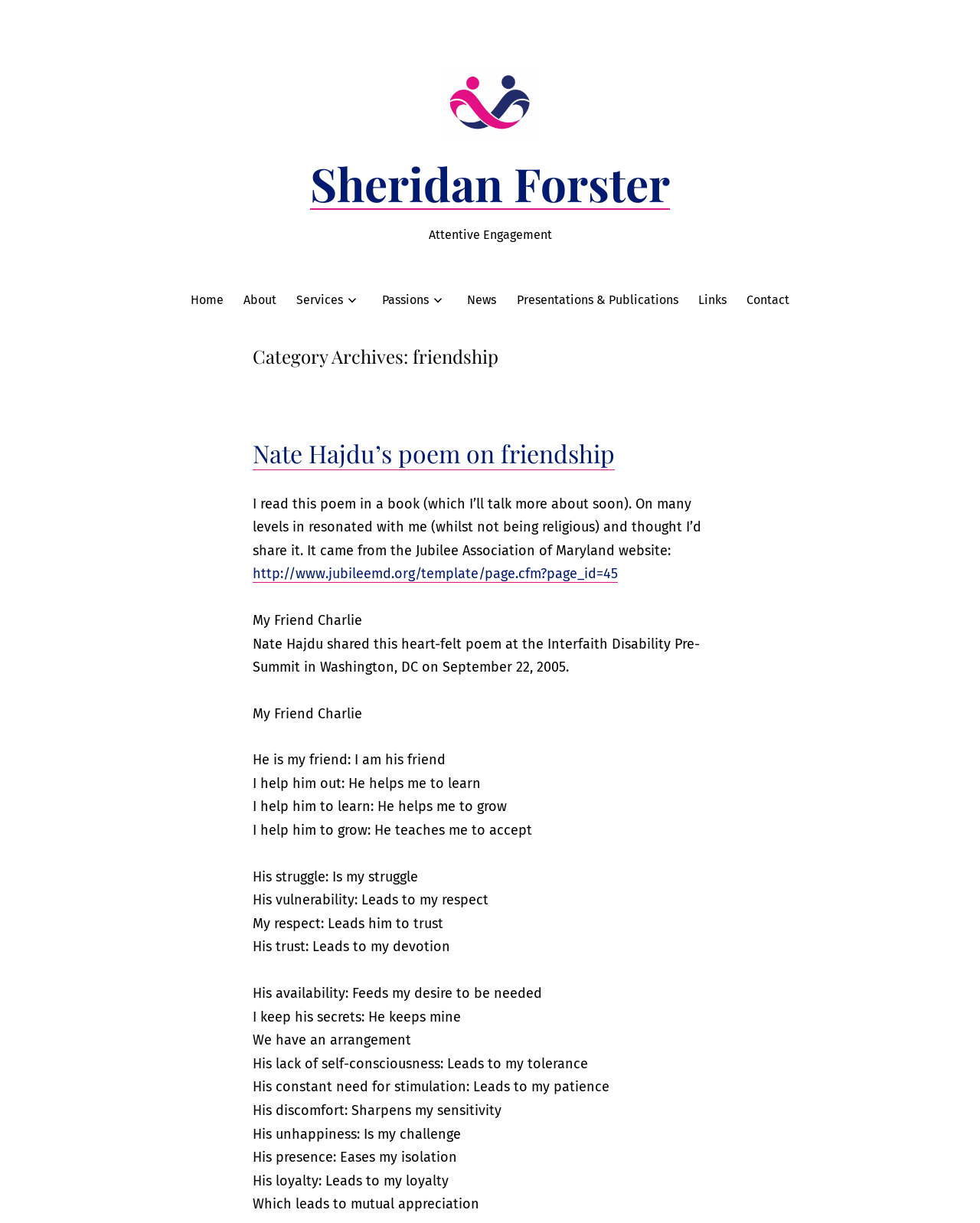Please identify the bounding box coordinates of the element I should click to complete this instruction: 'Visit the 'Jubilee Association of Maryland' website'. The coordinates should be given as four float numbers between 0 and 1, like this: [left, top, right, bottom].

[0.258, 0.462, 0.63, 0.477]